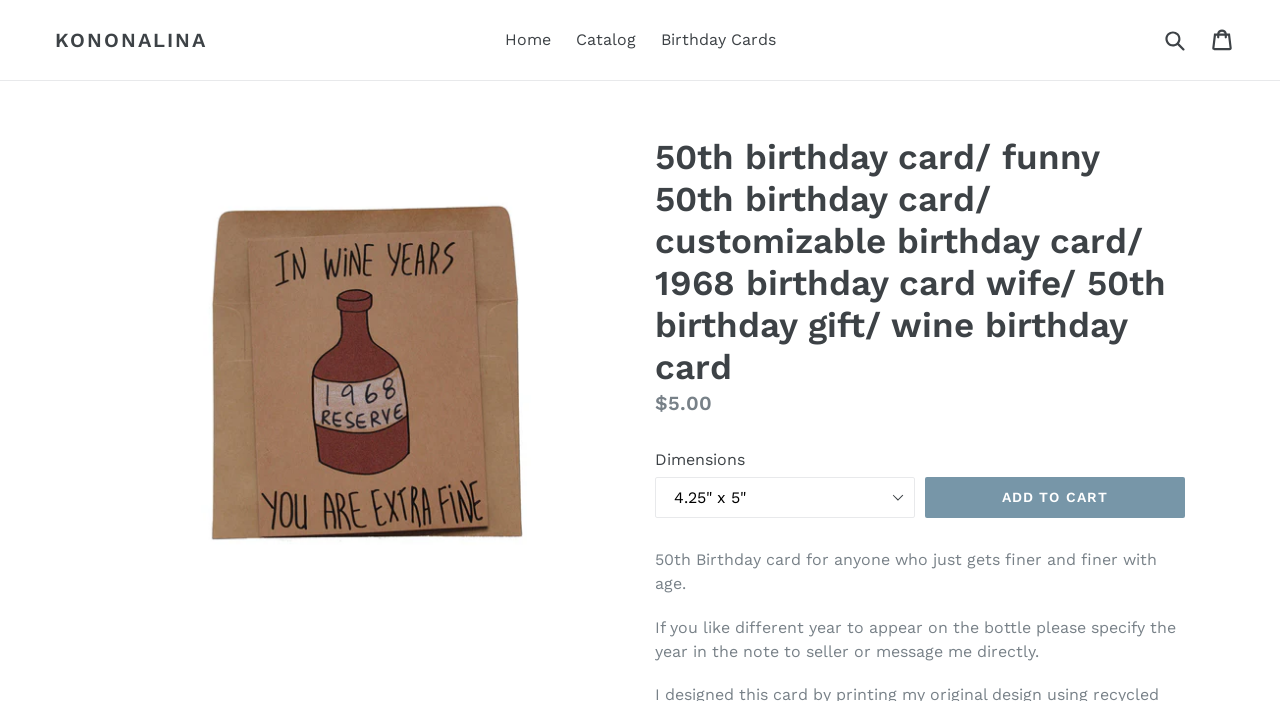Answer the question using only one word or a concise phrase: What is the price of the birthday card?

$5.00